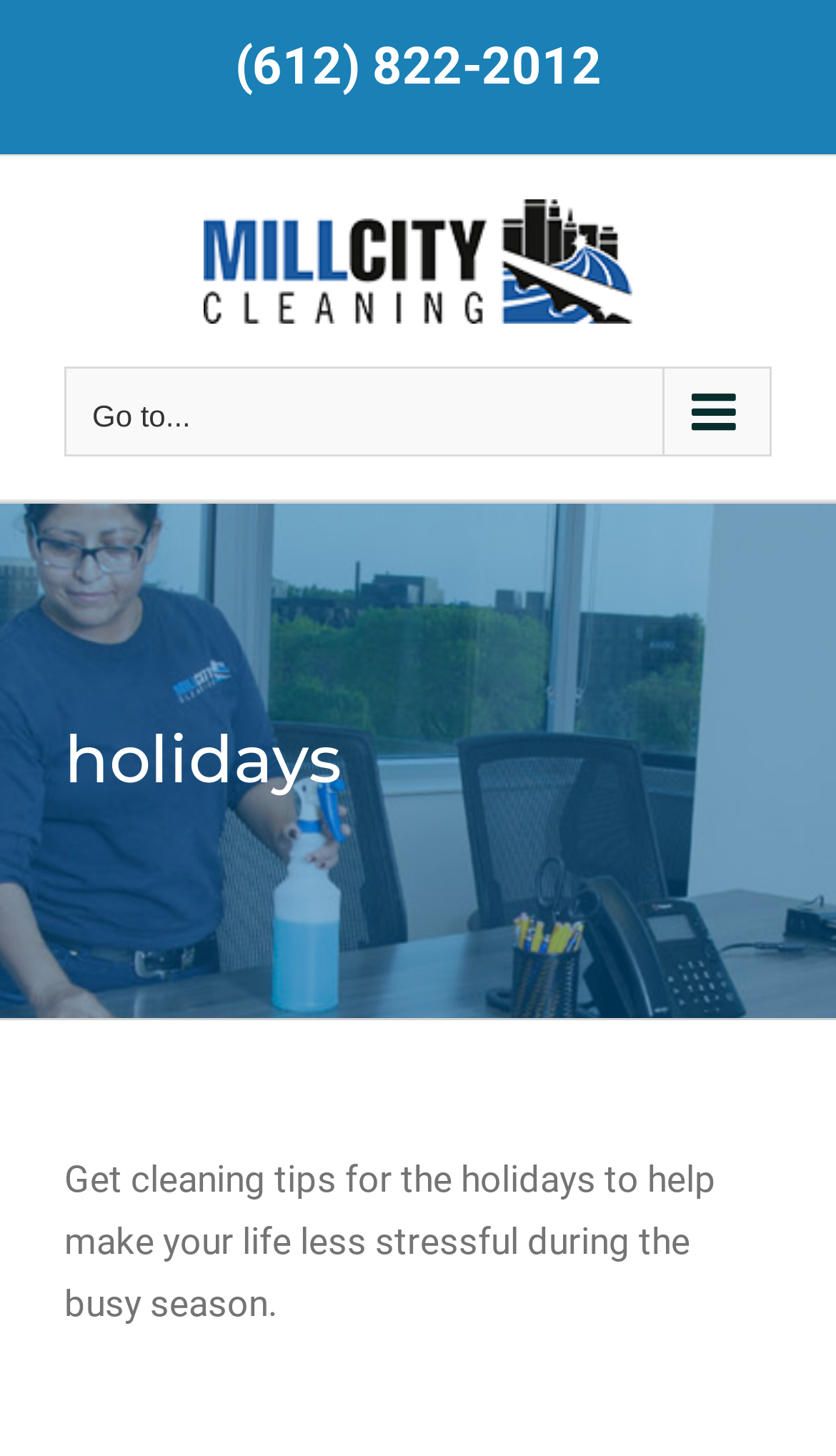What is the topic of the webpage?
Refer to the image and provide a one-word or short phrase answer.

holidays